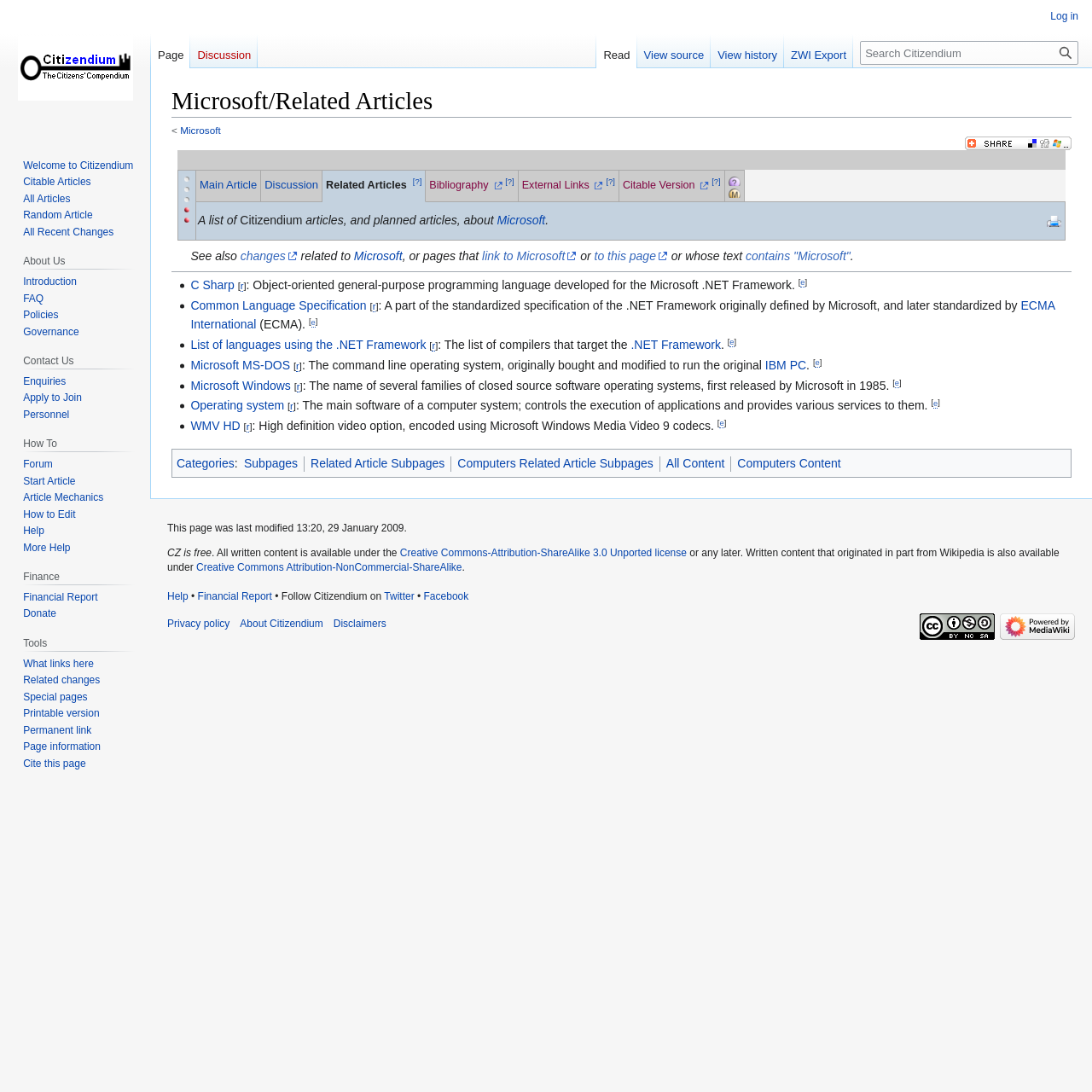Given the element description, predict the bounding box coordinates in the format (top-left x, top-left y, bottom-right x, bottom-right y). Make sure all values are between 0 and 1. Here is the element description: Creative Commons Attribution-NonCommercial-ShareAlike

[0.18, 0.514, 0.423, 0.525]